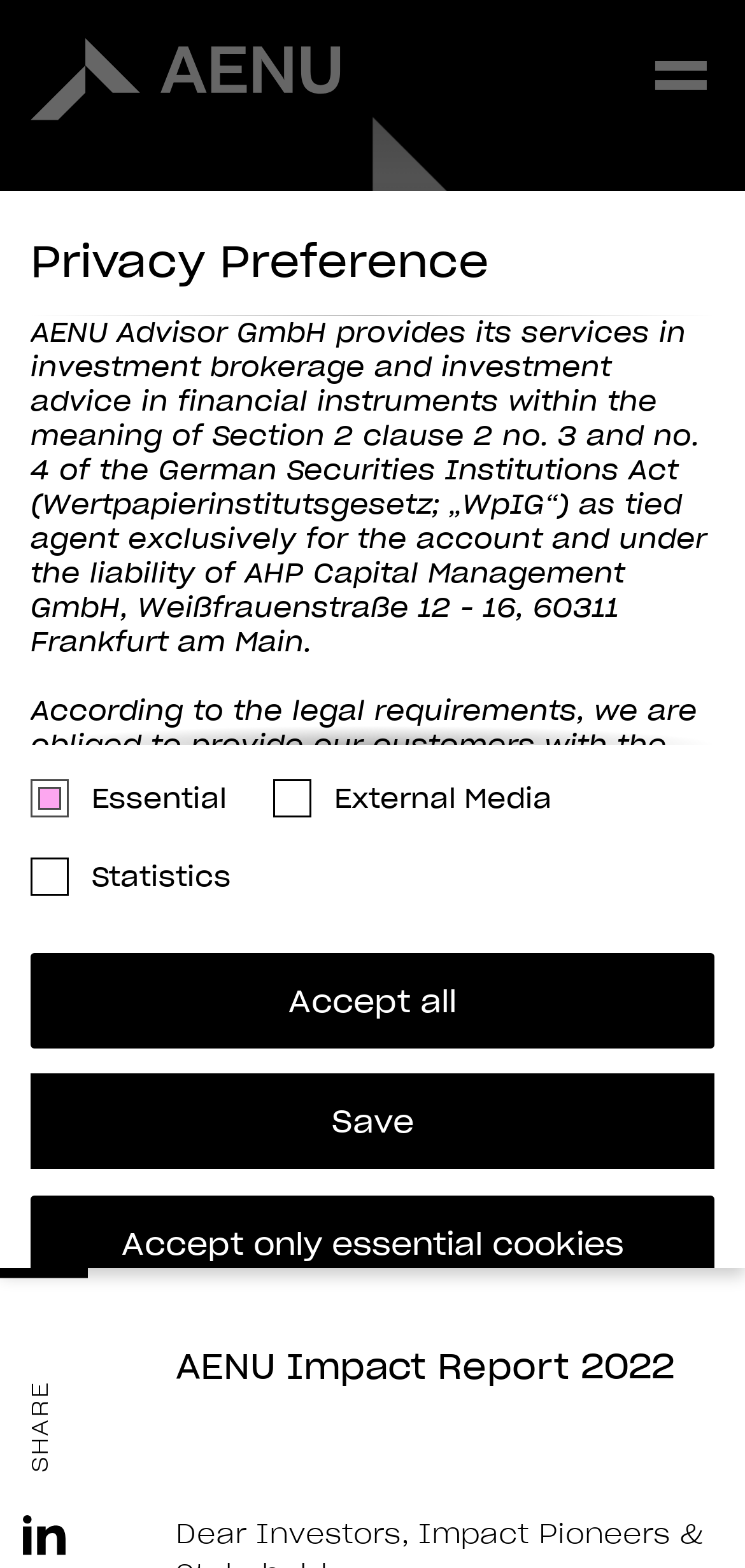How many links are there in the navigation section?
Using the visual information from the image, give a one-word or short-phrase answer.

3